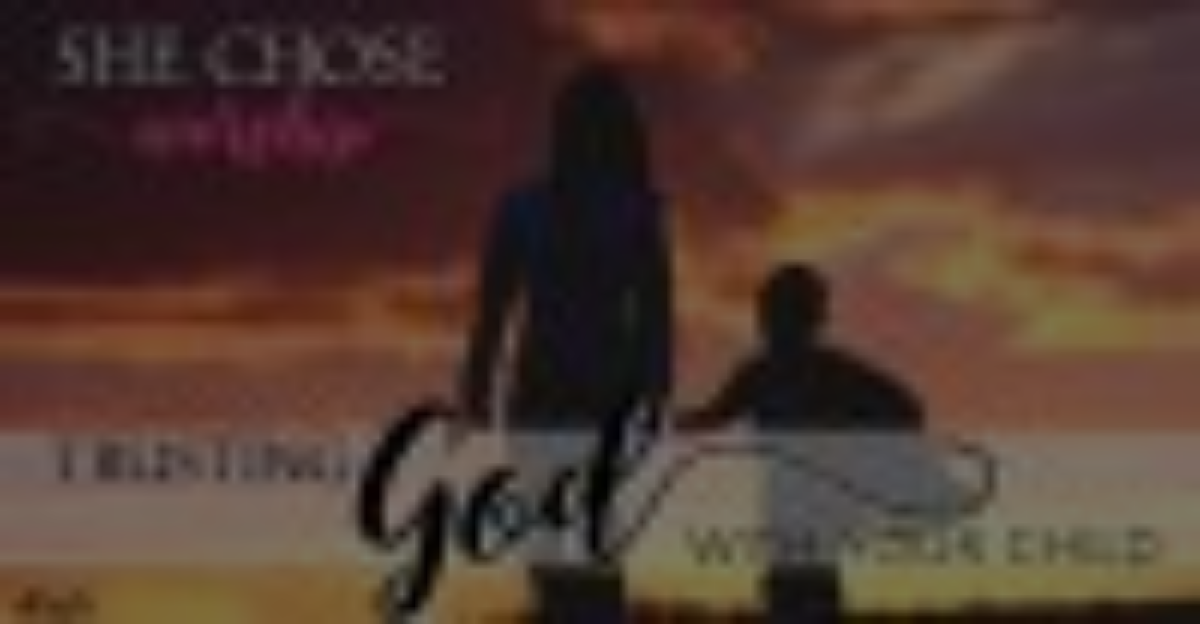Using the details in the image, give a detailed response to the question below:
What is the emotional tone of the image?

The caption describes the image as 'powerful and serene', and the 'warm hues' of the sunset create a 'comforting atmosphere', suggesting that the overall emotional tone of the image is one of peacefulness and reassurance.